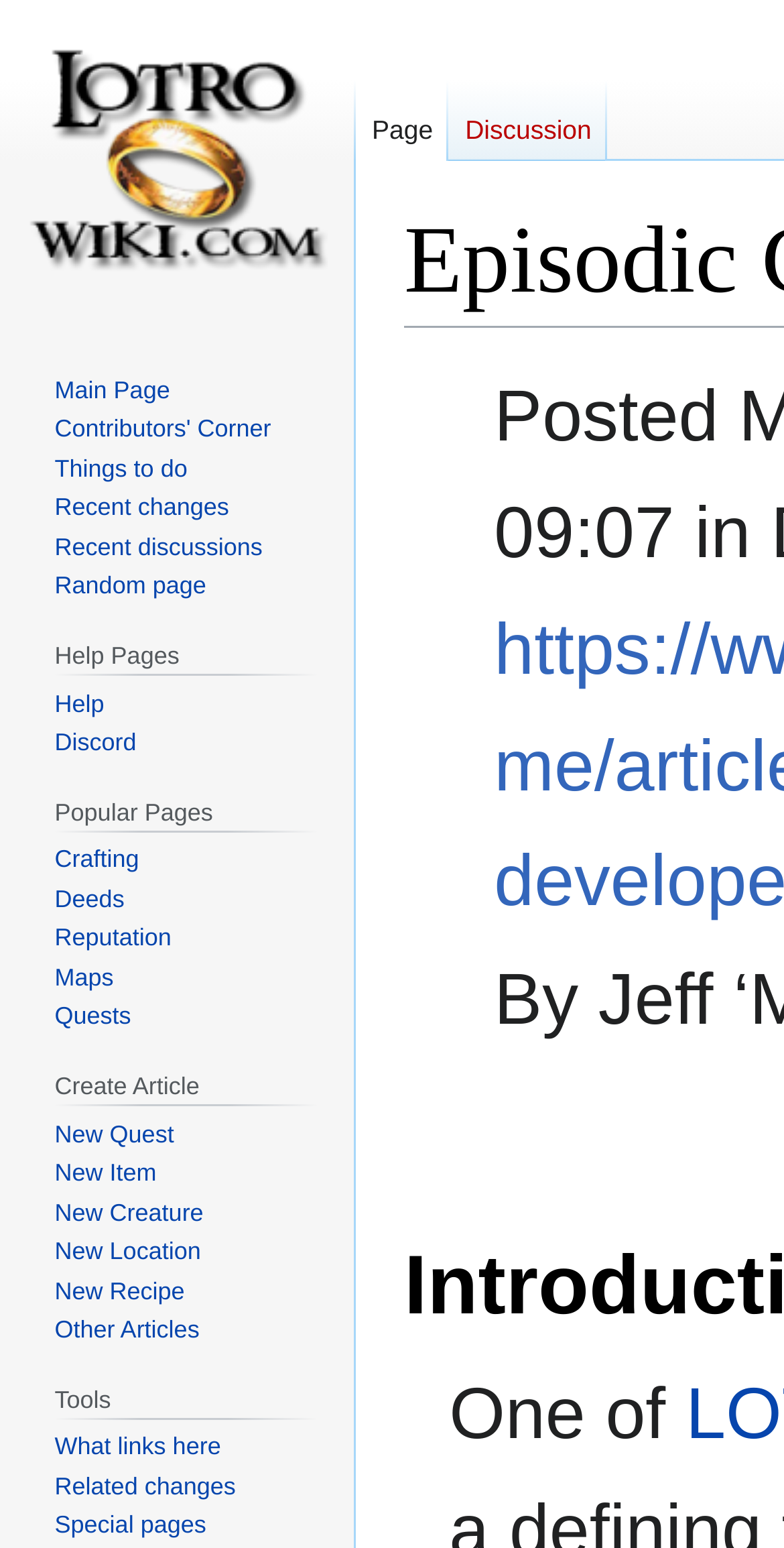How many links are there under 'Create Article'?
Please provide a single word or phrase as the answer based on the screenshot.

7